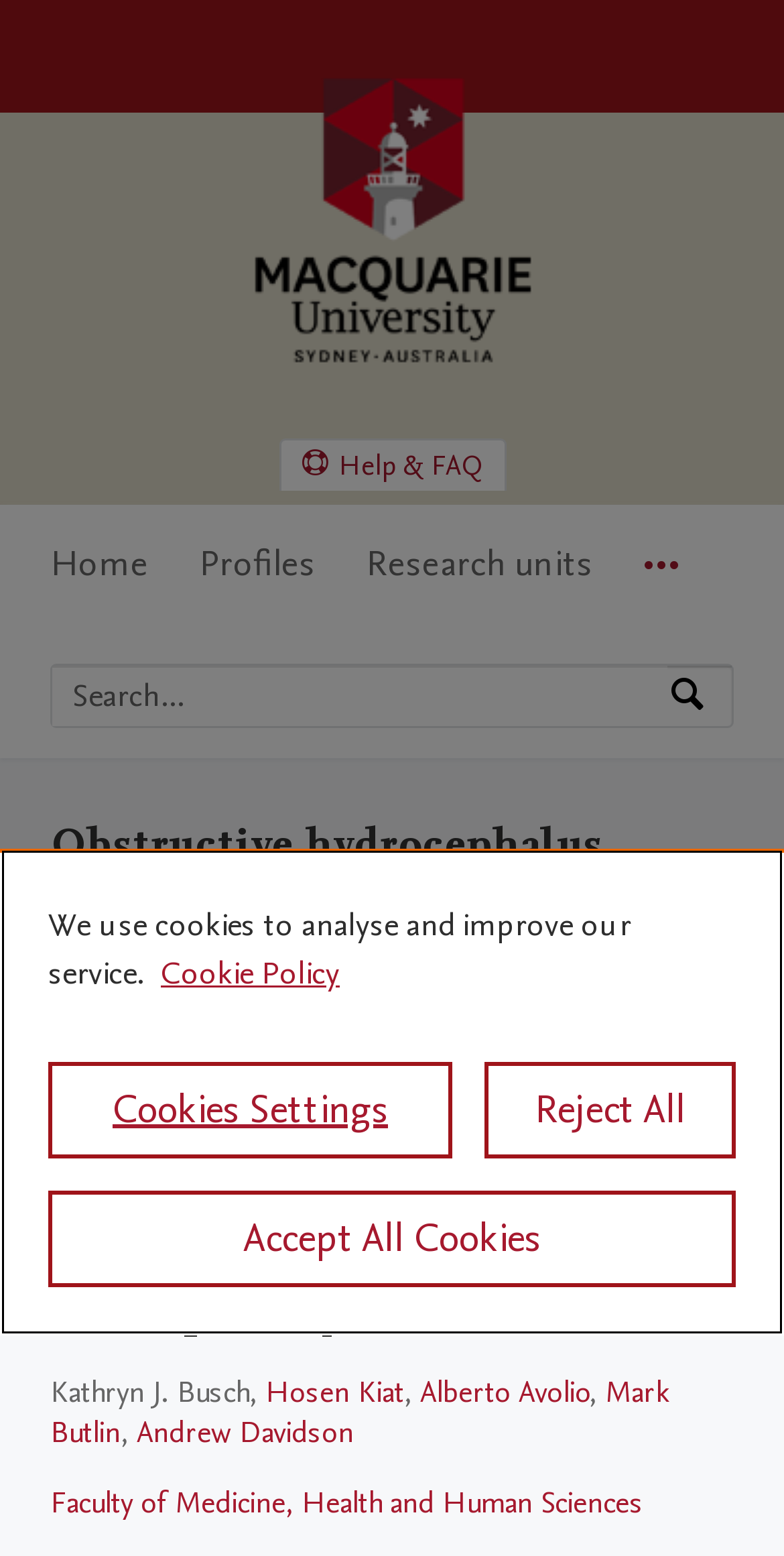Please locate the clickable area by providing the bounding box coordinates to follow this instruction: "Get help and FAQ".

[0.358, 0.283, 0.642, 0.315]